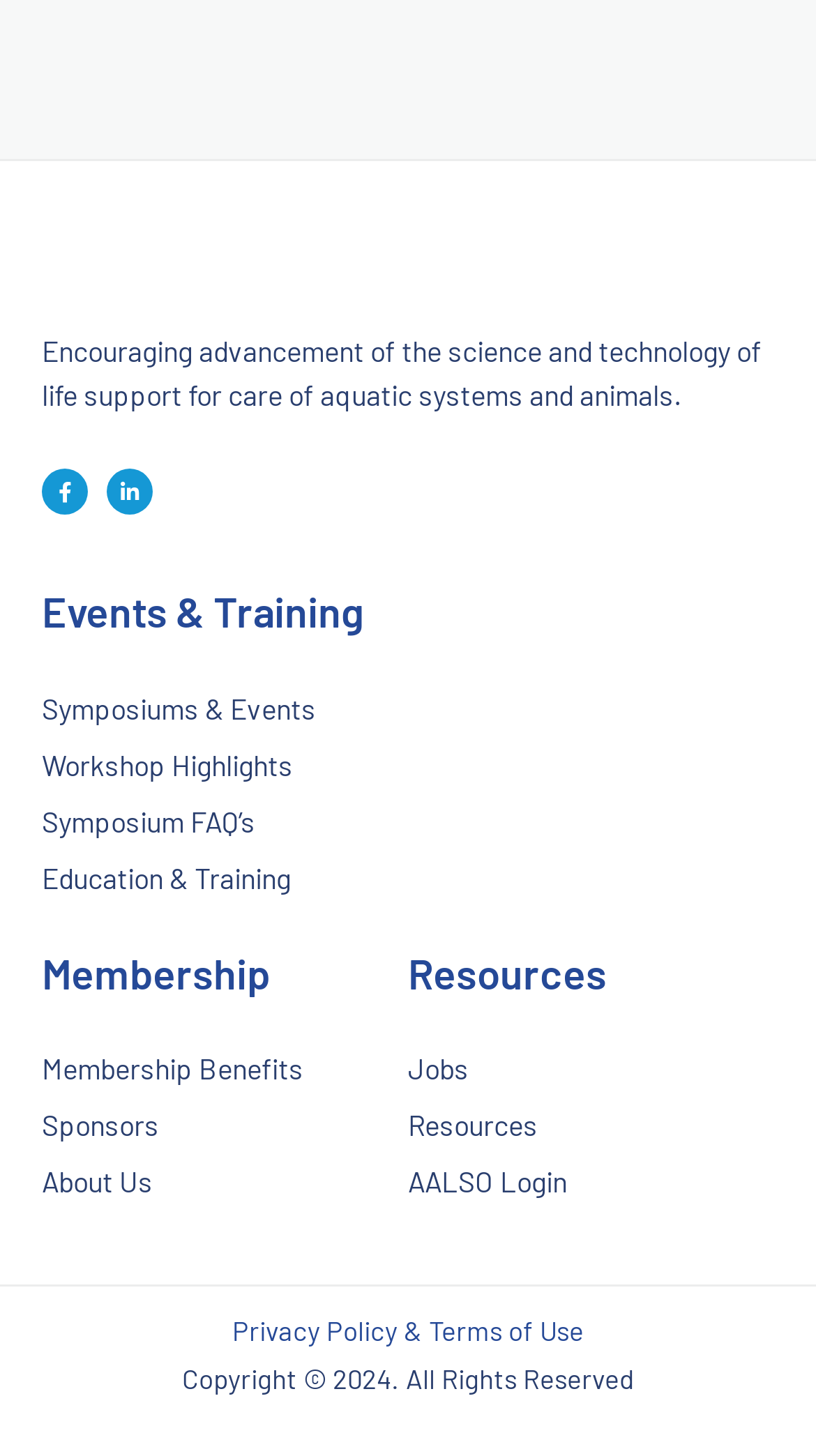Extract the bounding box of the UI element described as: "Education & Training".

[0.051, 0.584, 0.923, 0.623]